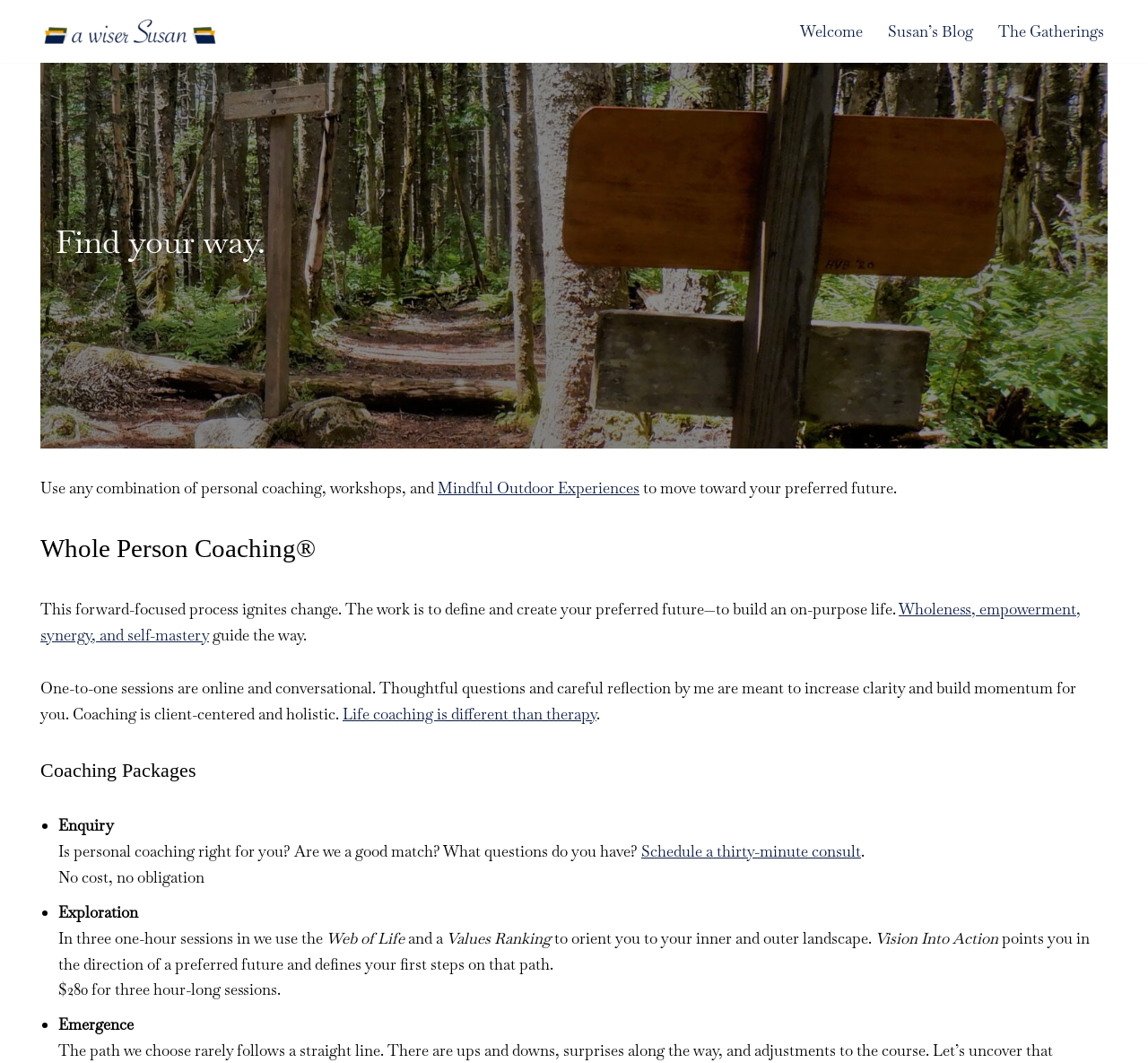What is the main service offered by Susan McDowell?
From the screenshot, supply a one-word or short-phrase answer.

Life coaching